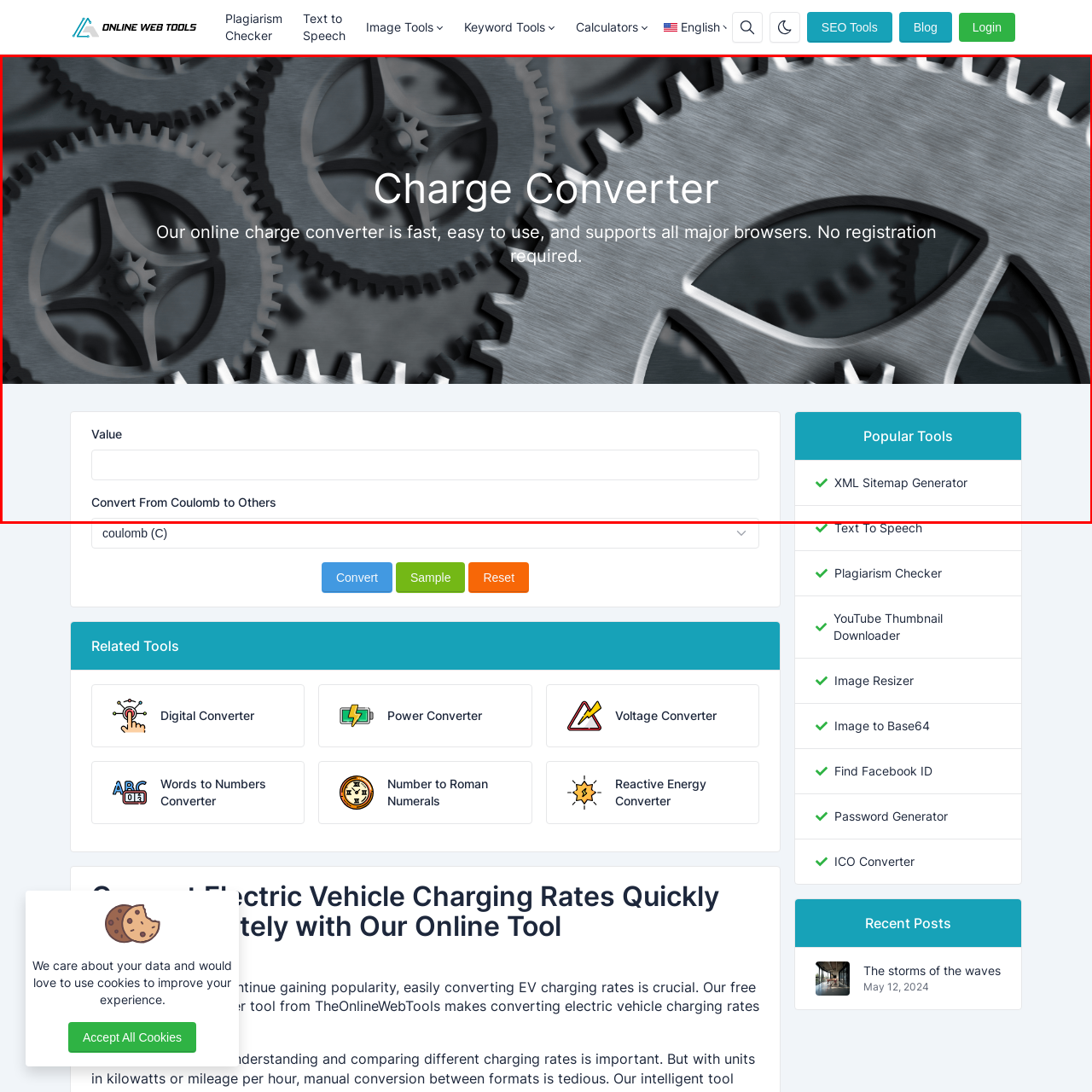What is featured in the sidebar?
Carefully examine the image within the red bounding box and provide a detailed answer to the question.

The sidebar highlights 'Popular Tools', with the XML Sitemap Generator noted as a featured option, indicating a user-friendly design that aims to improve accessibility to various online utilities.